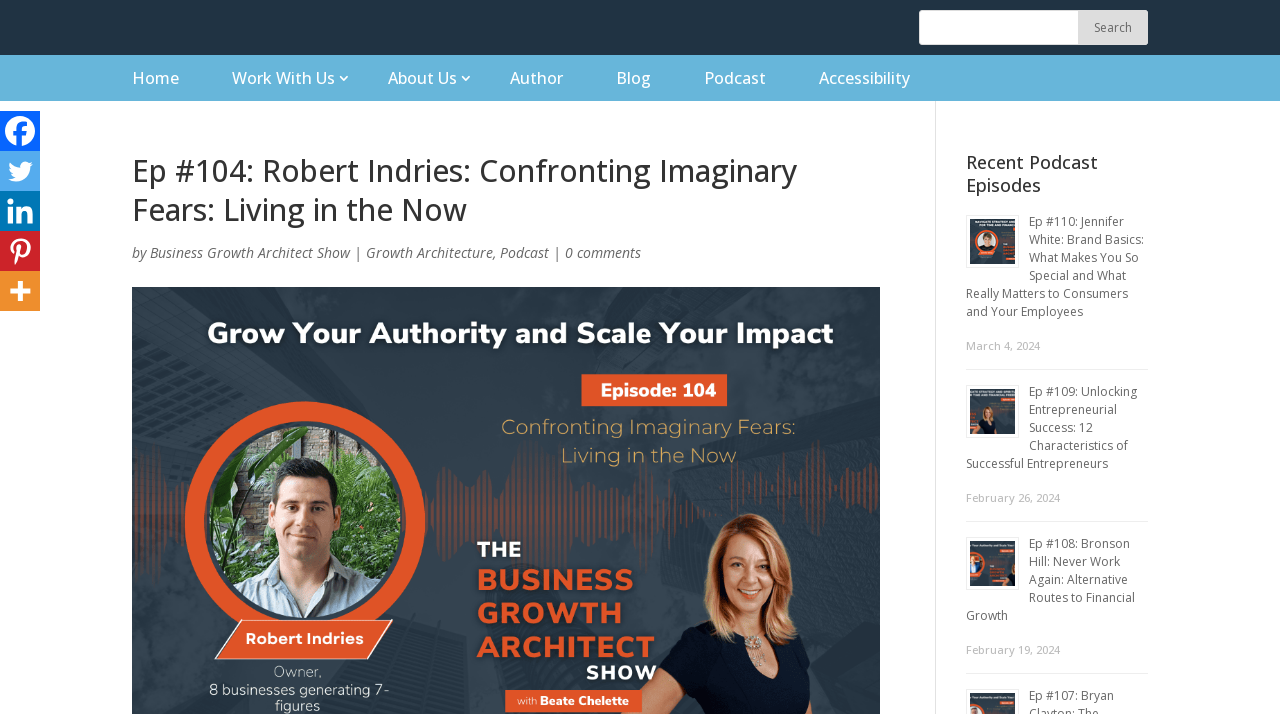What is the title of the latest podcast episode? Observe the screenshot and provide a one-word or short phrase answer.

Ep #104: Robert Indries: Confronting Imaginary Fears: Living in the Now